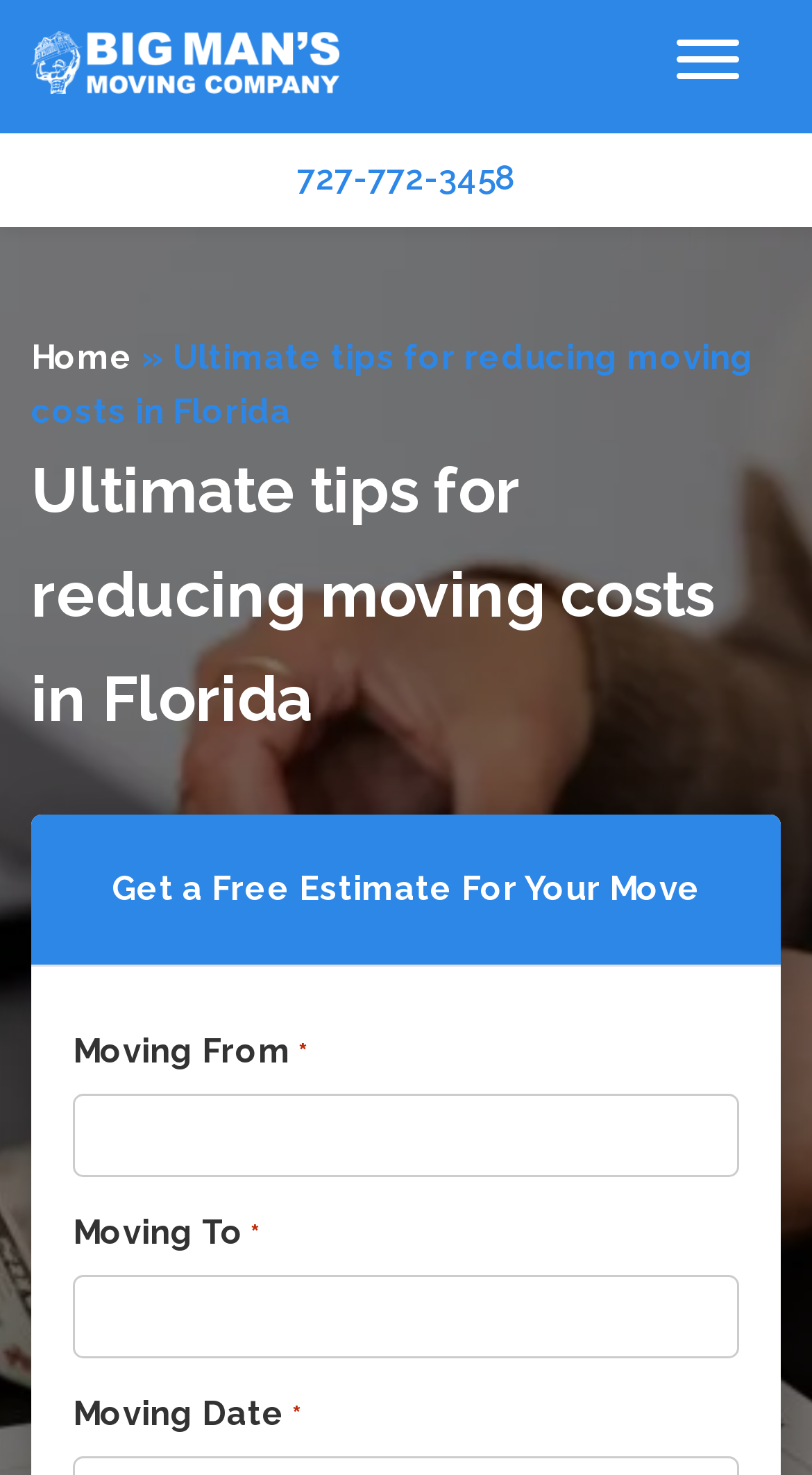Offer a meticulous caption that includes all visible features of the webpage.

The webpage appears to be a resource page for individuals looking to reduce moving costs in Florida. At the top left corner, there is a link to "Big Man's Moving Company Florida" accompanied by an image with the same name. On the top right corner, there is a button with no text. Below the image and link, there is a phone number "727-772-3458" spanning the entire width of the page.

On the left side of the page, there is a navigation menu with a link to "Home" followed by a right-pointing arrow symbol. Below the navigation menu, there is a large heading that reads "Ultimate tips for reducing moving costs in Florida". This heading is followed by another heading that says "Get a Free Estimate For Your Move".

The main content of the page is divided into three sections. The first section has a label "Moving From" with an asterisk symbol, followed by a required text box to input the moving from location. The second section has a label "Moving To" with an asterisk symbol, followed by another required text box to input the moving to location. The third section has a label "Moving Date" but does not have a corresponding text box.

Overall, the webpage appears to be a resource page for individuals looking to reduce moving costs in Florida, with a focus on providing tips and a free estimate for their move.